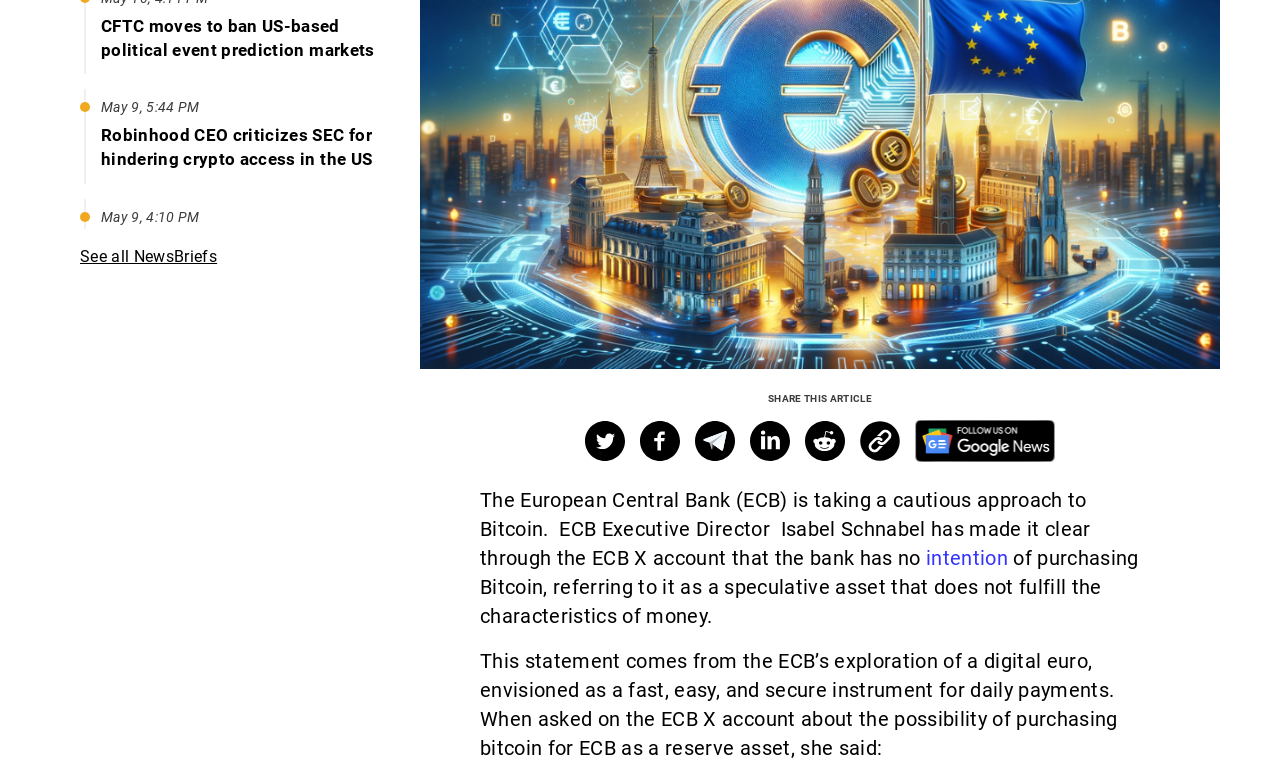Bounding box coordinates are specified in the format (top-left x, top-left y, bottom-right x, bottom-right y). All values are floating point numbers bounded between 0 and 1. Please provide the bounding box coordinate of the region this sentence describes: intention

[0.723, 0.711, 0.788, 0.743]